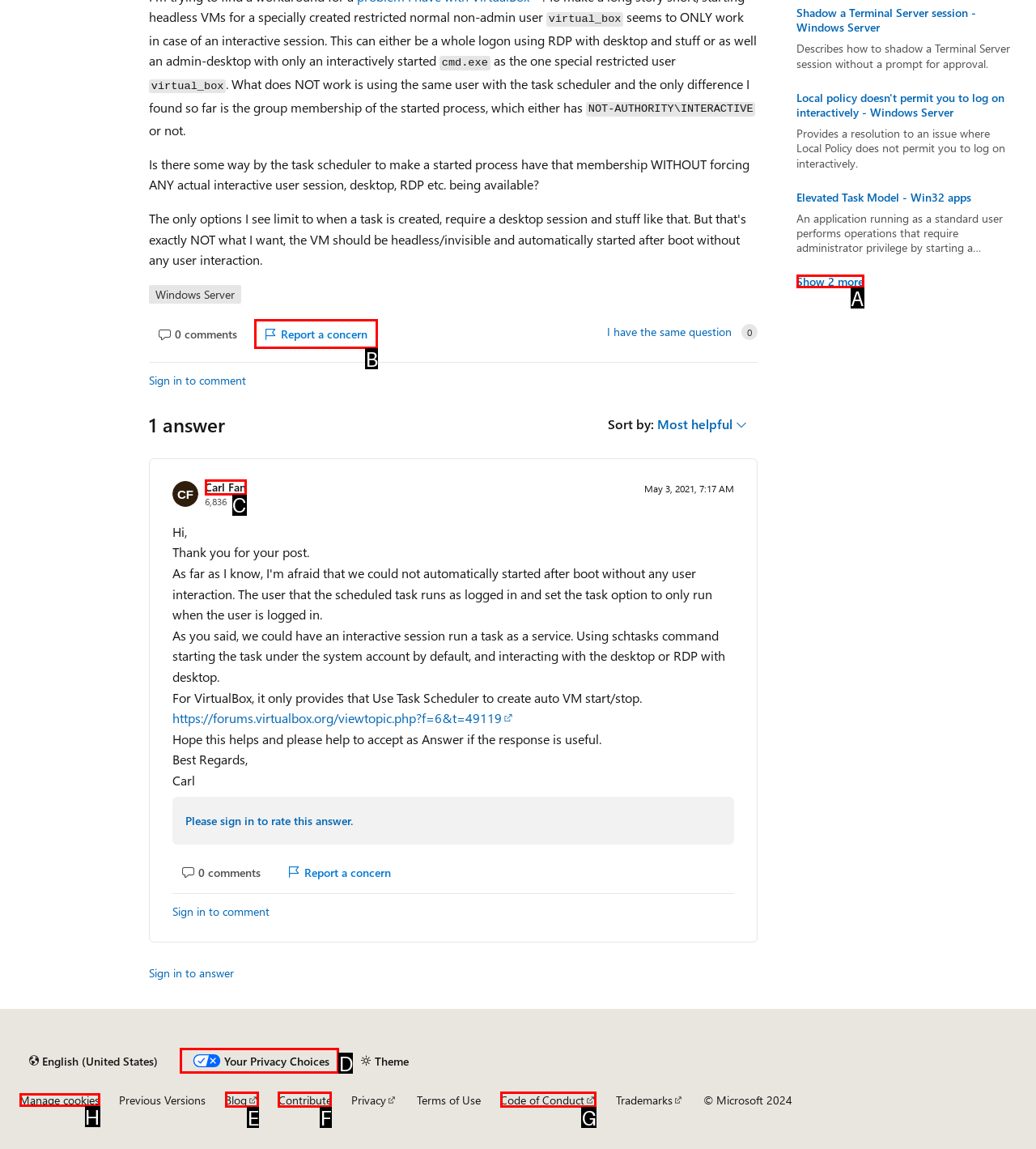Please provide the letter of the UI element that best fits the following description: Contribute
Respond with the letter from the given choices only.

F